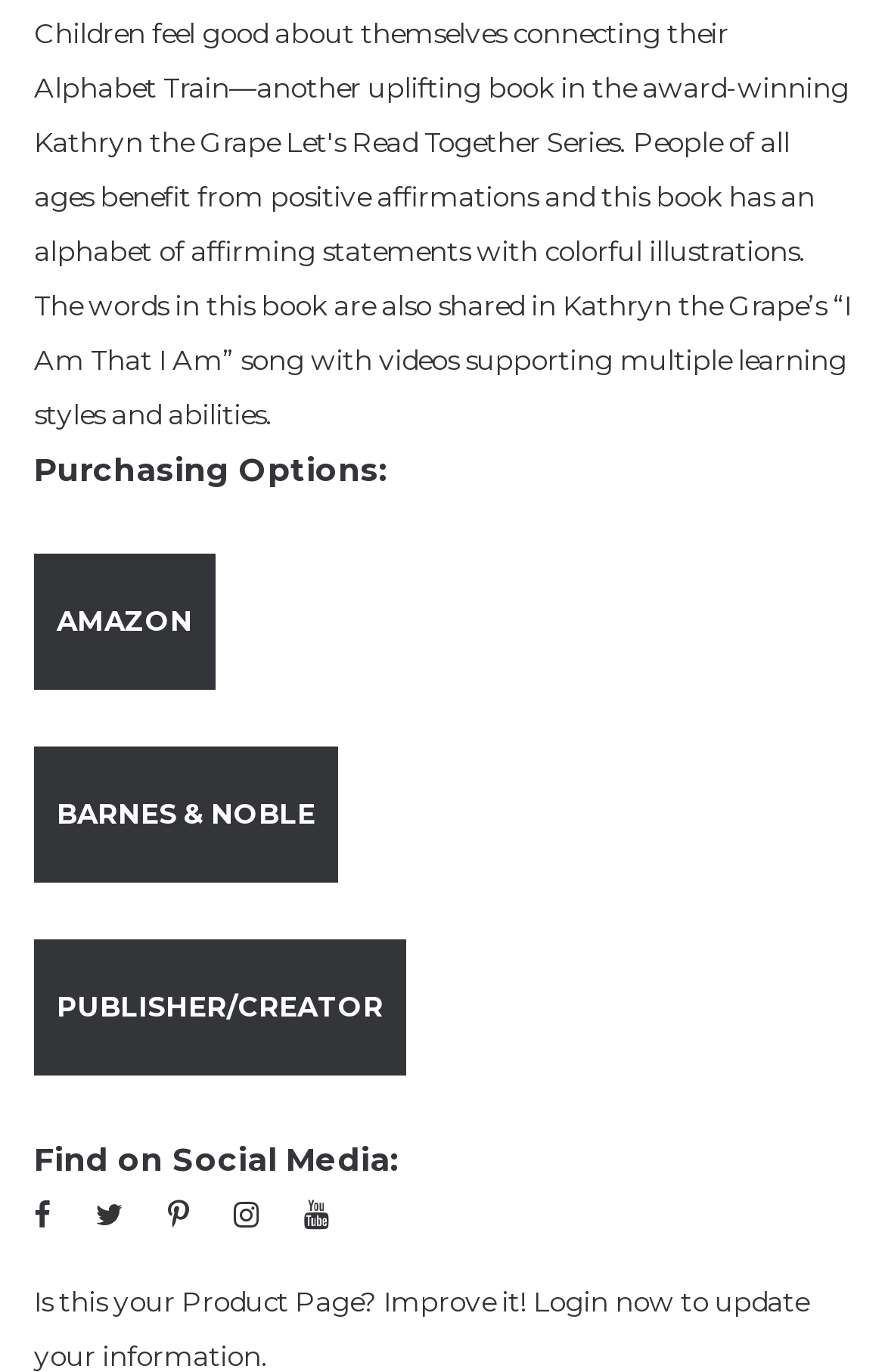Find and provide the bounding box coordinates for the UI element described here: "Amazon". The coordinates should be given as four float numbers between 0 and 1: [left, top, right, bottom].

[0.038, 0.404, 0.244, 0.503]